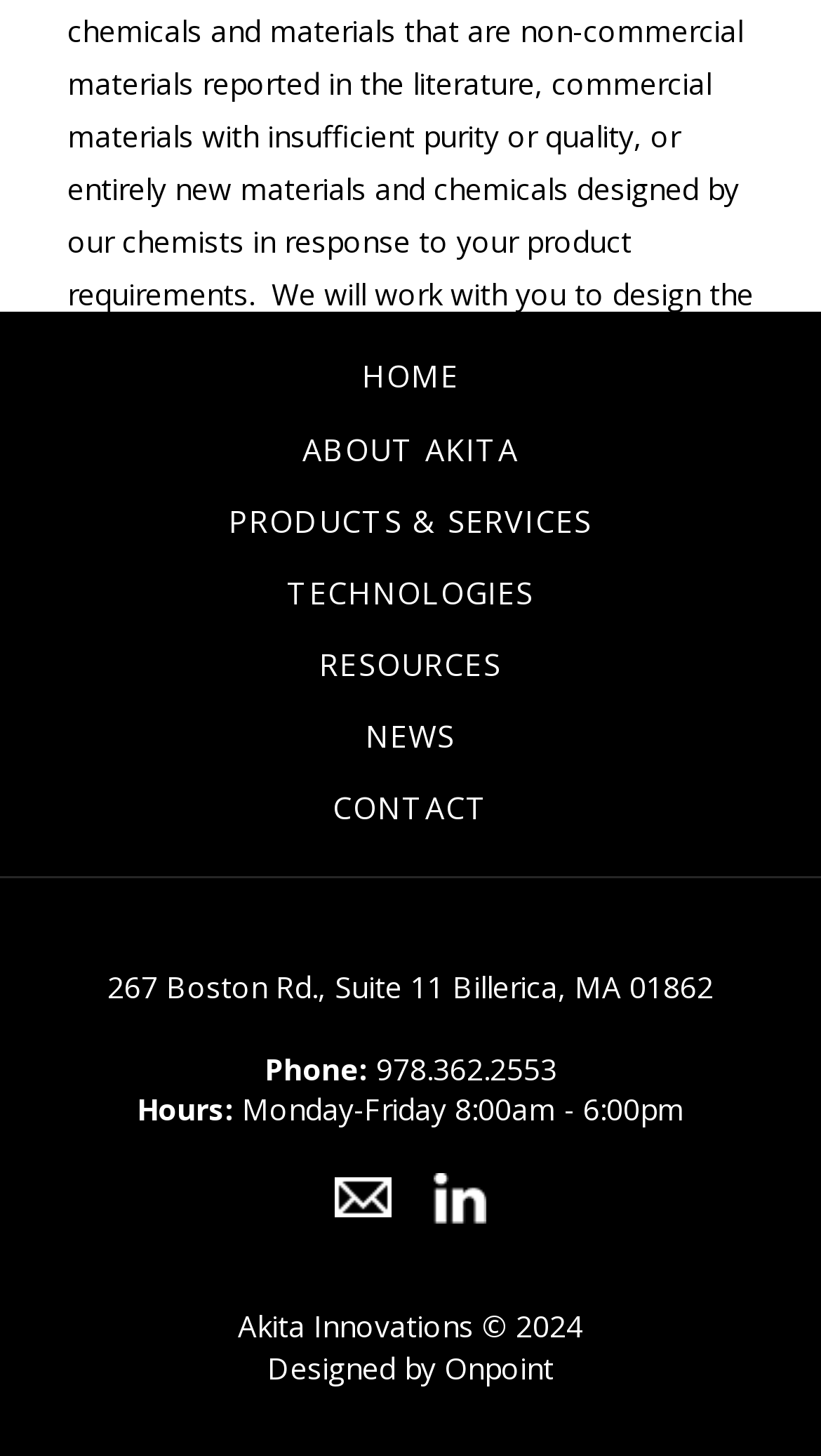Please determine the bounding box of the UI element that matches this description: Undo/Redo. The coordinates should be given as (top-left x, top-left y, bottom-right x, bottom-right y), with all values between 0 and 1.

None